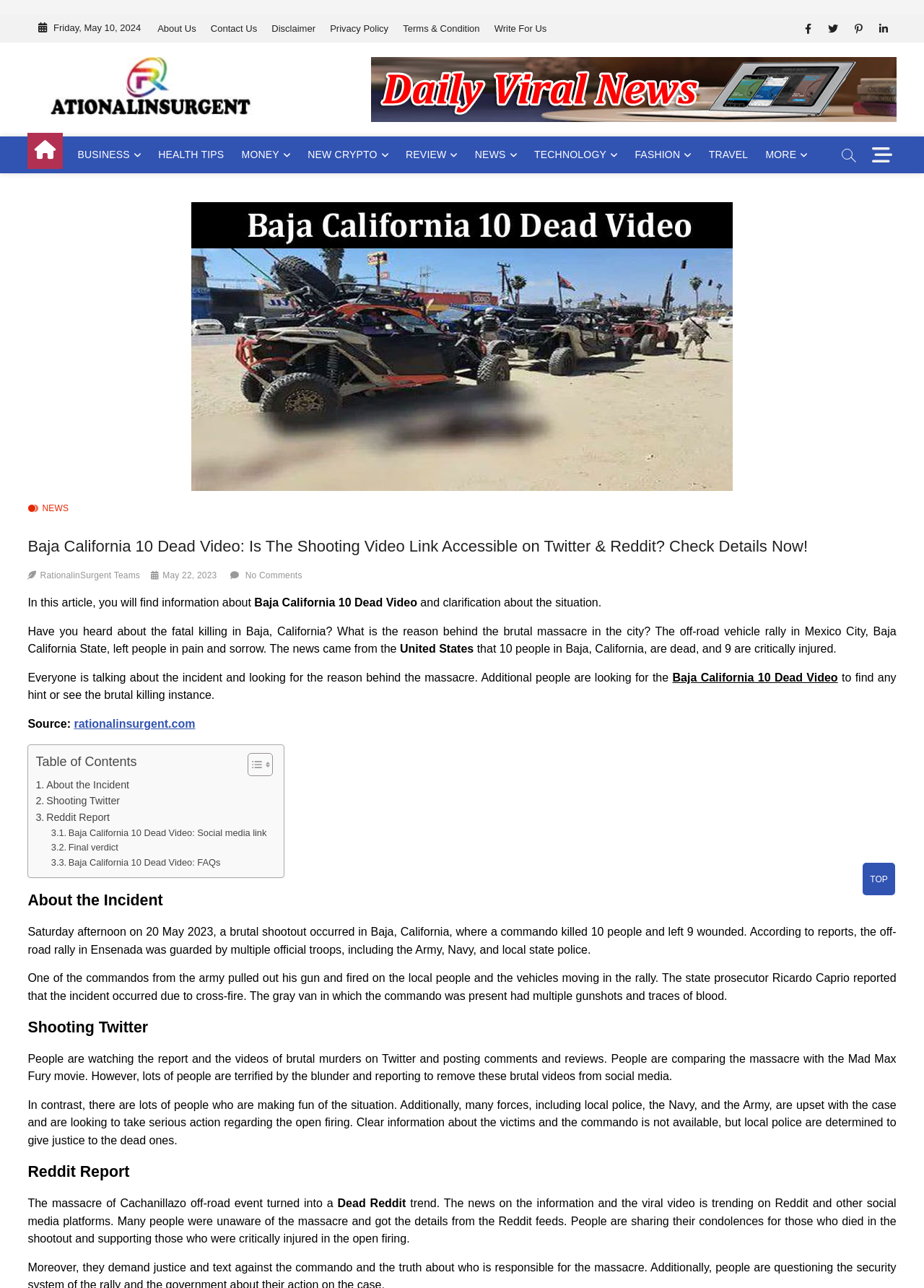How many people were critically injured in the incident?
Can you provide a detailed and comprehensive answer to the question?

According to the article, '10 people in Baja, California, are dead, and 9 are critically injured.' This information can be found in the second paragraph of the article.